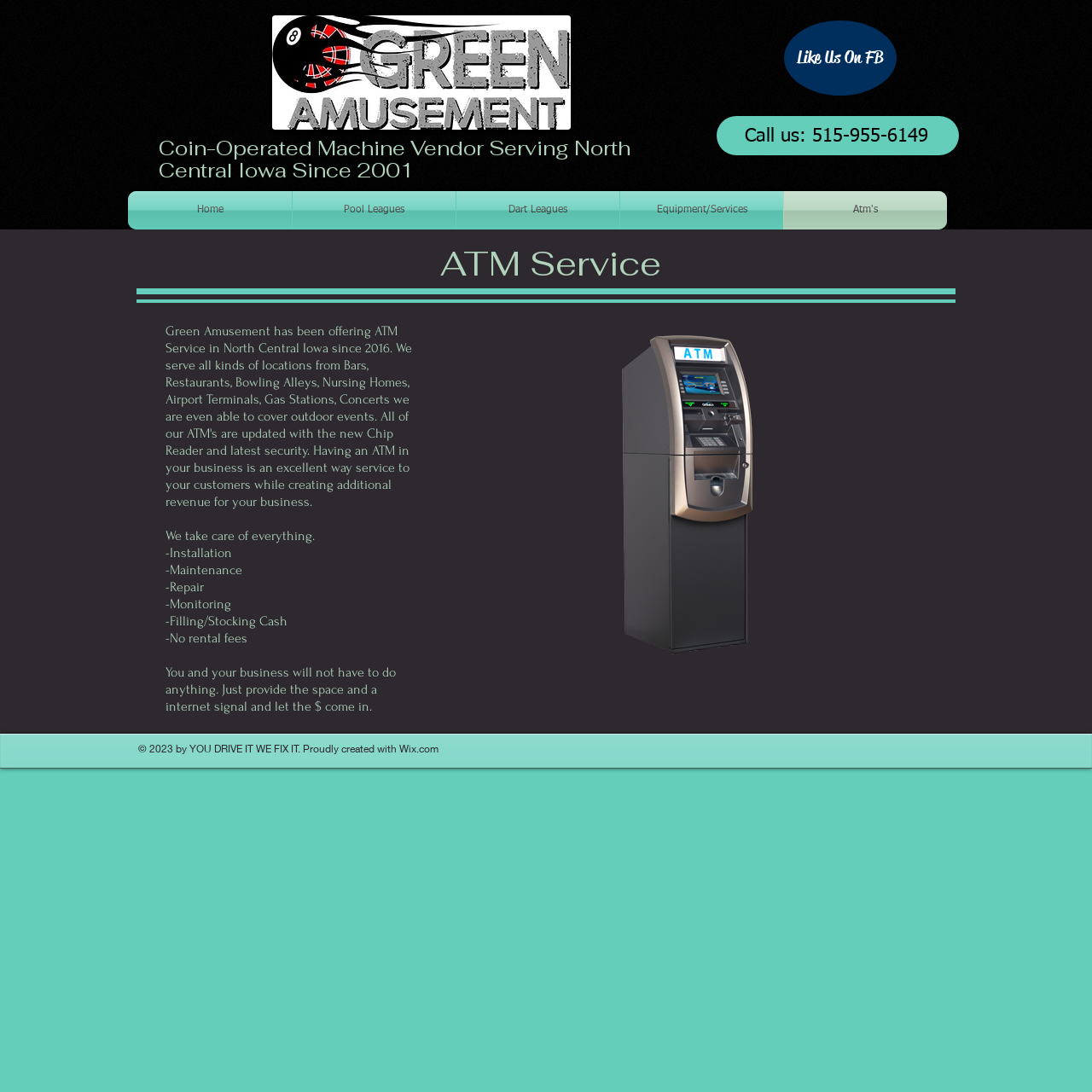Find the bounding box coordinates for the element described here: "Atm's".

[0.718, 0.175, 0.867, 0.21]